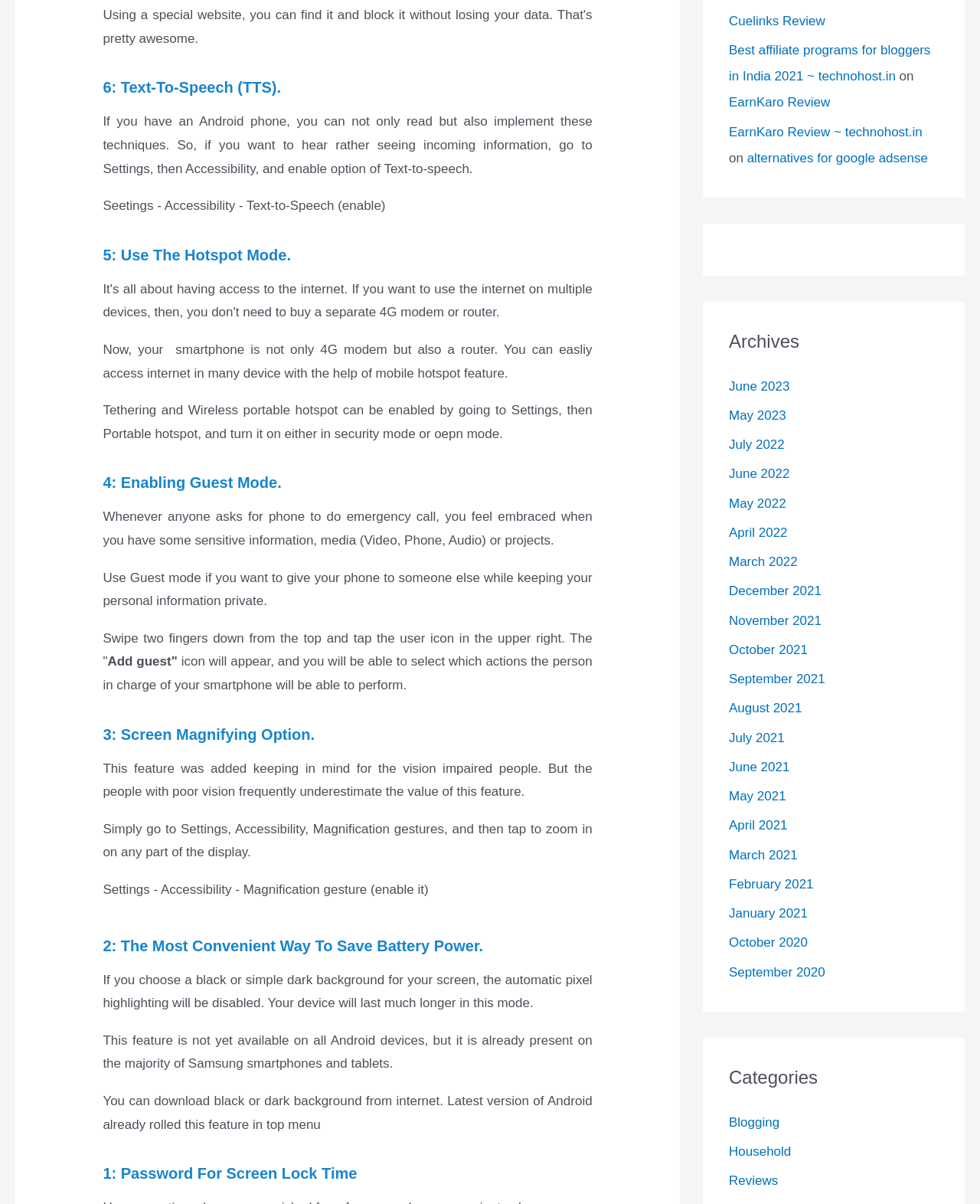Identify the bounding box coordinates for the UI element described as follows: Household. Use the format (top-left x, top-left y, bottom-right x, bottom-right y) and ensure all values are floating point numbers between 0 and 1.

[0.744, 0.95, 0.807, 0.962]